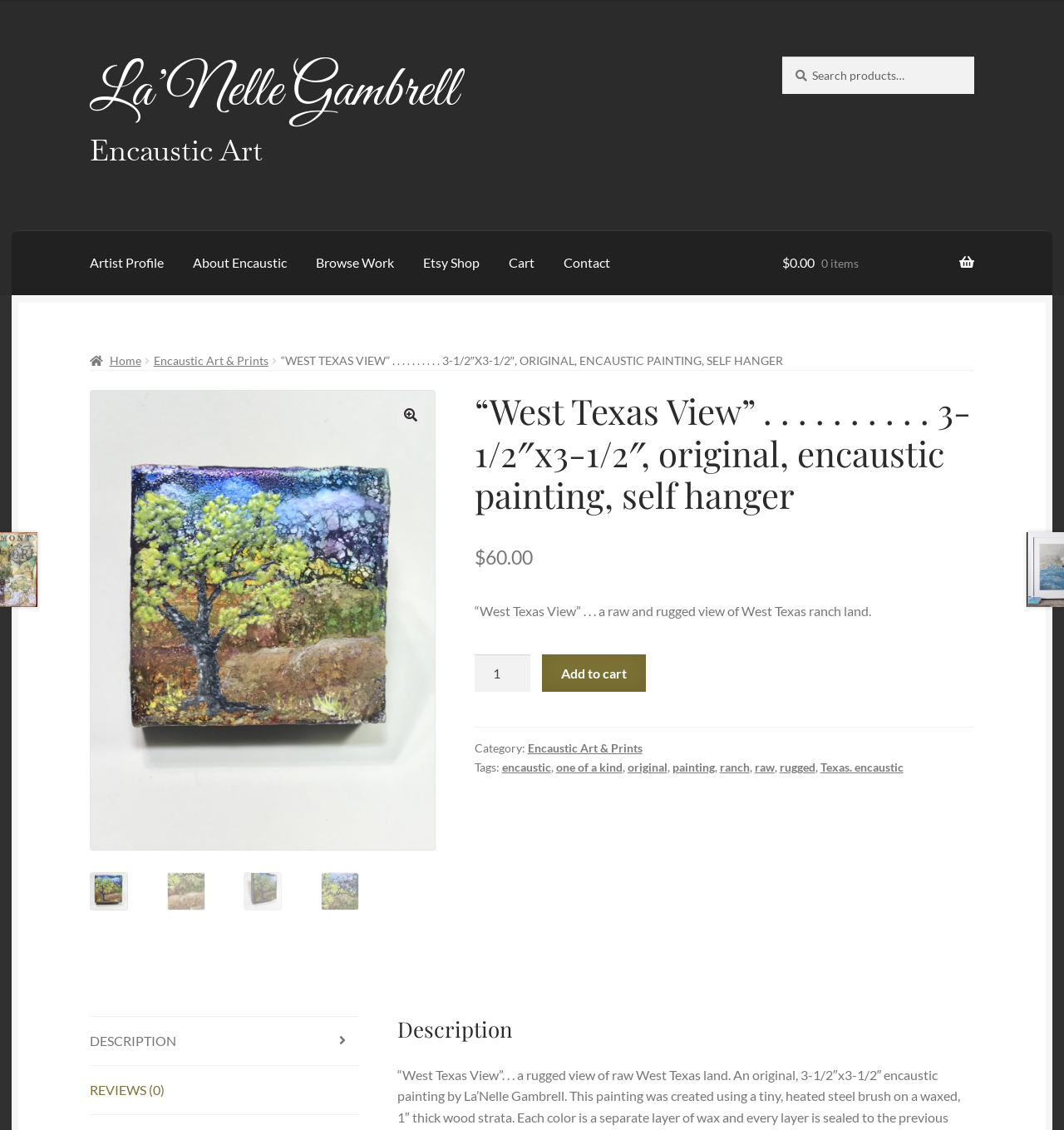Extract the bounding box for the UI element that matches this description: "one of a kind".

[0.522, 0.672, 0.585, 0.685]